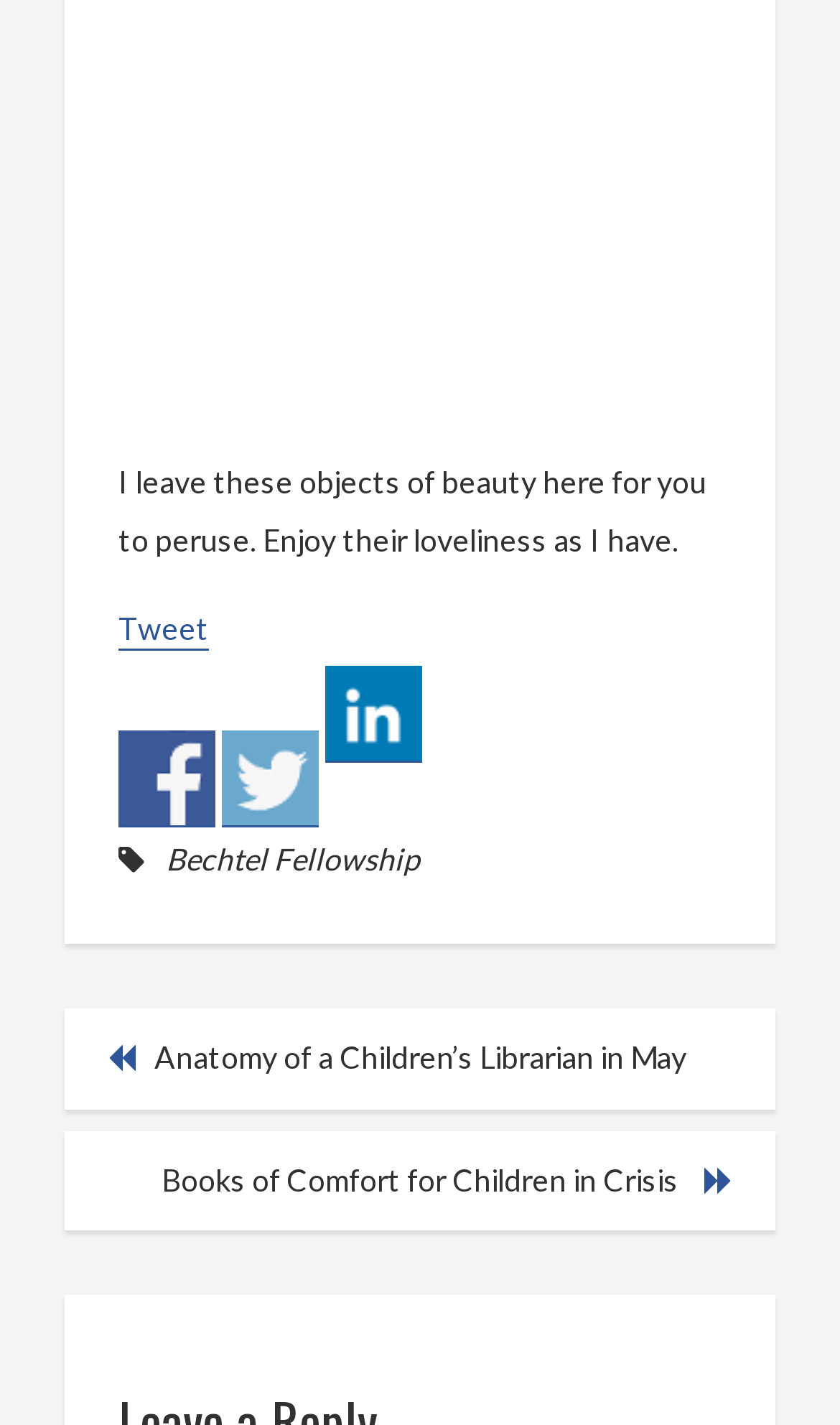What is the text above the social media sharing options?
Give a single word or phrase answer based on the content of the image.

I leave these objects of beauty here for you to peruse. Enjoy their loveliness as I have.